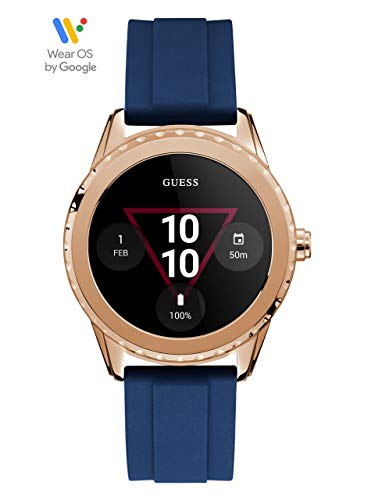Answer succinctly with a single word or phrase:
What is the operating system of the smartwatch?

Wear OS by Google